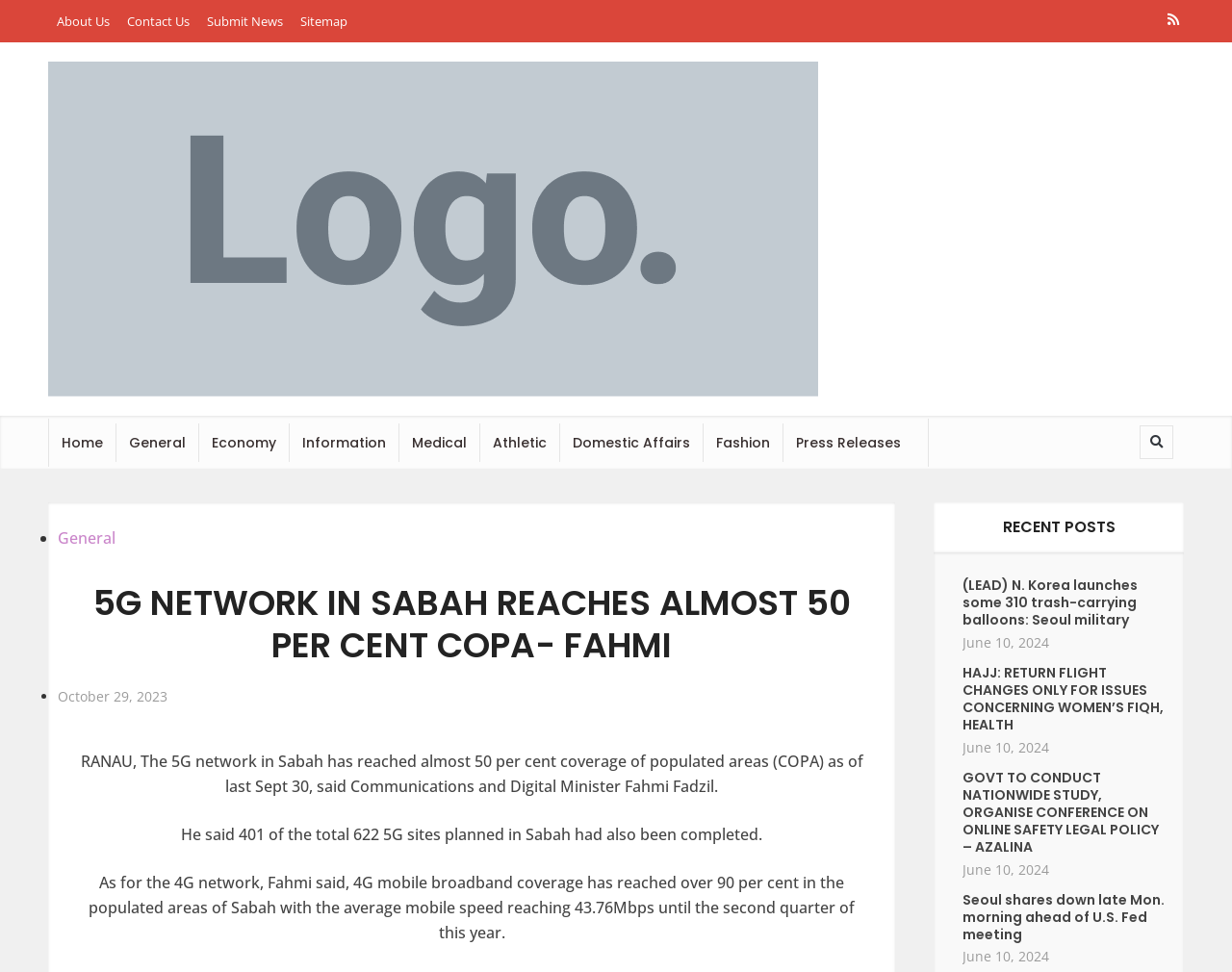Locate the bounding box of the UI element defined by this description: "Facebook". The coordinates should be given as four float numbers between 0 and 1, formatted as [left, top, right, bottom].

None